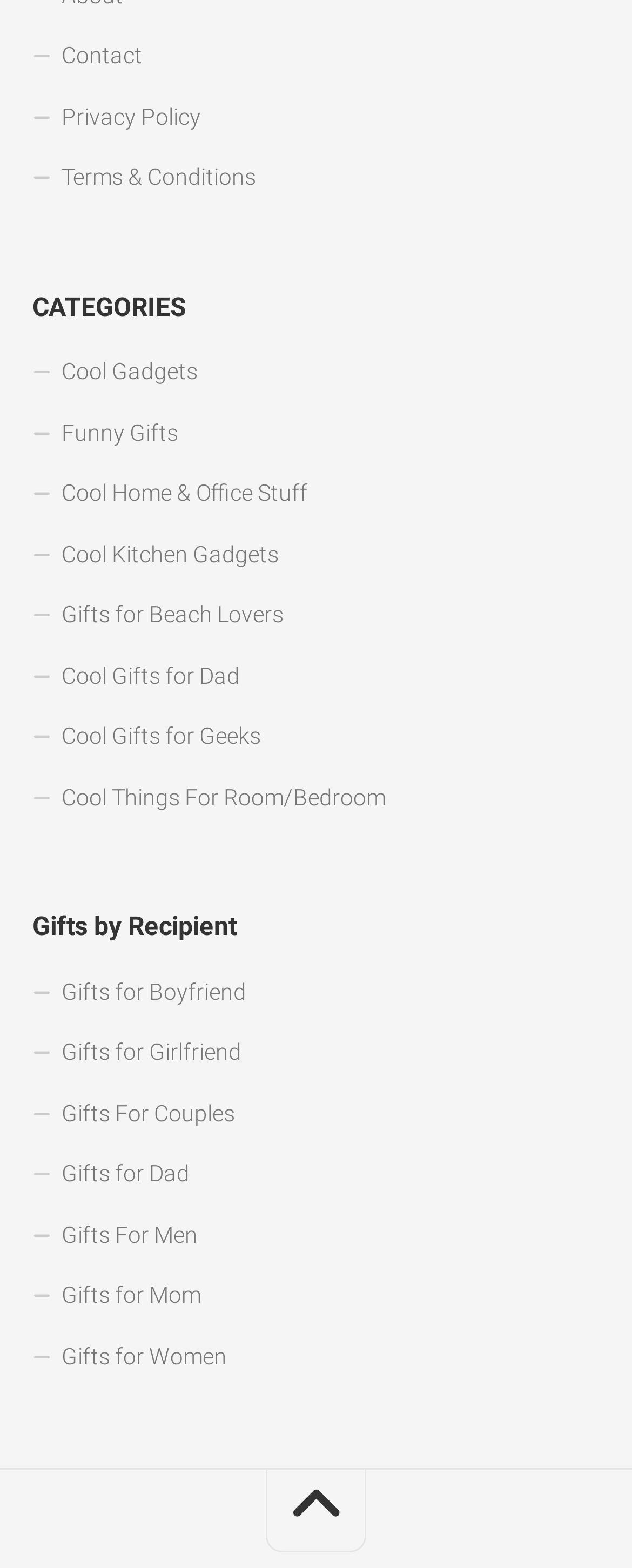Determine the bounding box coordinates for the element that should be clicked to follow this instruction: "Go to homepage". The coordinates should be given as four float numbers between 0 and 1, in the format [left, top, right, bottom].

[0.421, 0.938, 0.579, 0.99]